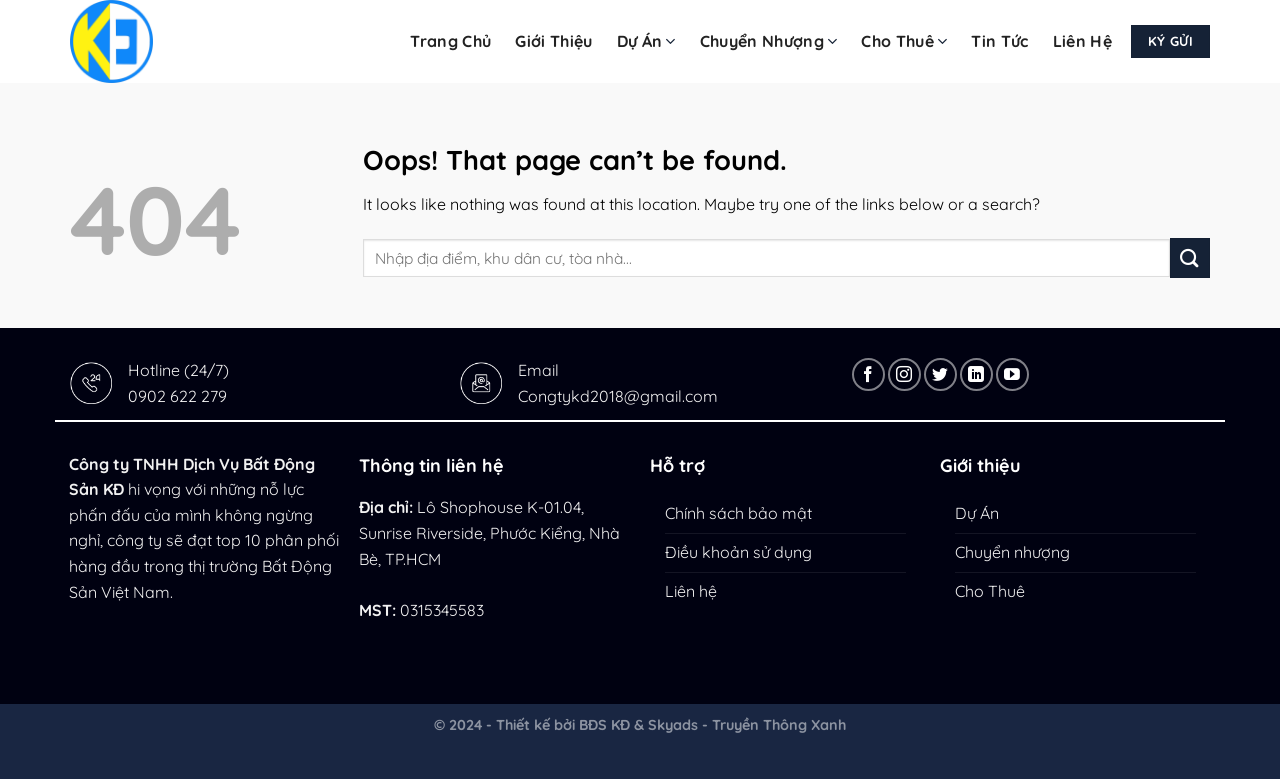Given the element description aria-label="Follow on LinkedIn", specify the bounding box coordinates of the corresponding UI element in the format (top-left x, top-left y, bottom-right x, bottom-right y). All values must be between 0 and 1.

[0.75, 0.46, 0.776, 0.502]